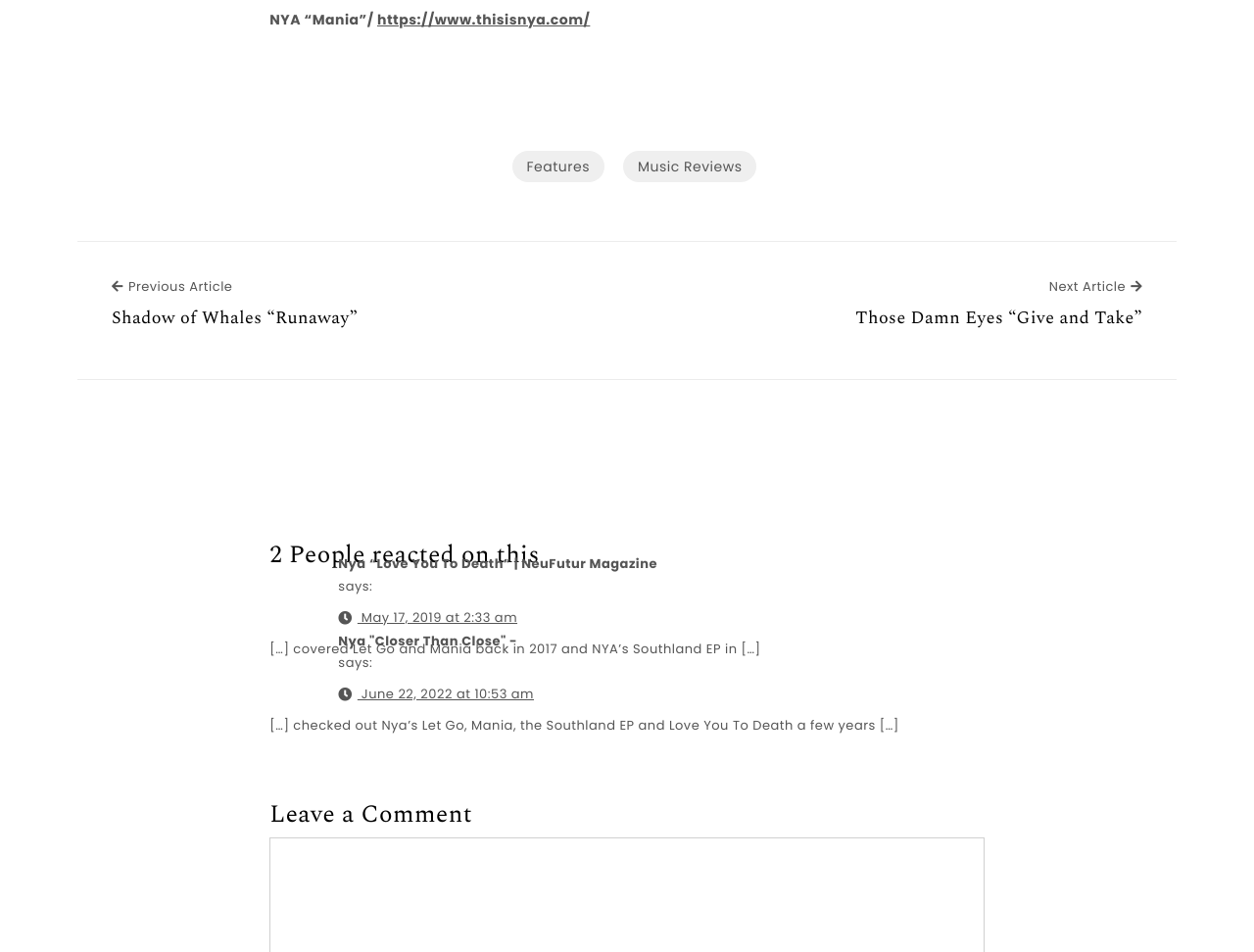What is the date of the comment 'says: […] covered Let Go and Mania back in 2017 and NYA’s Southland EP in […]'?
Using the visual information, reply with a single word or short phrase.

May 17, 2019